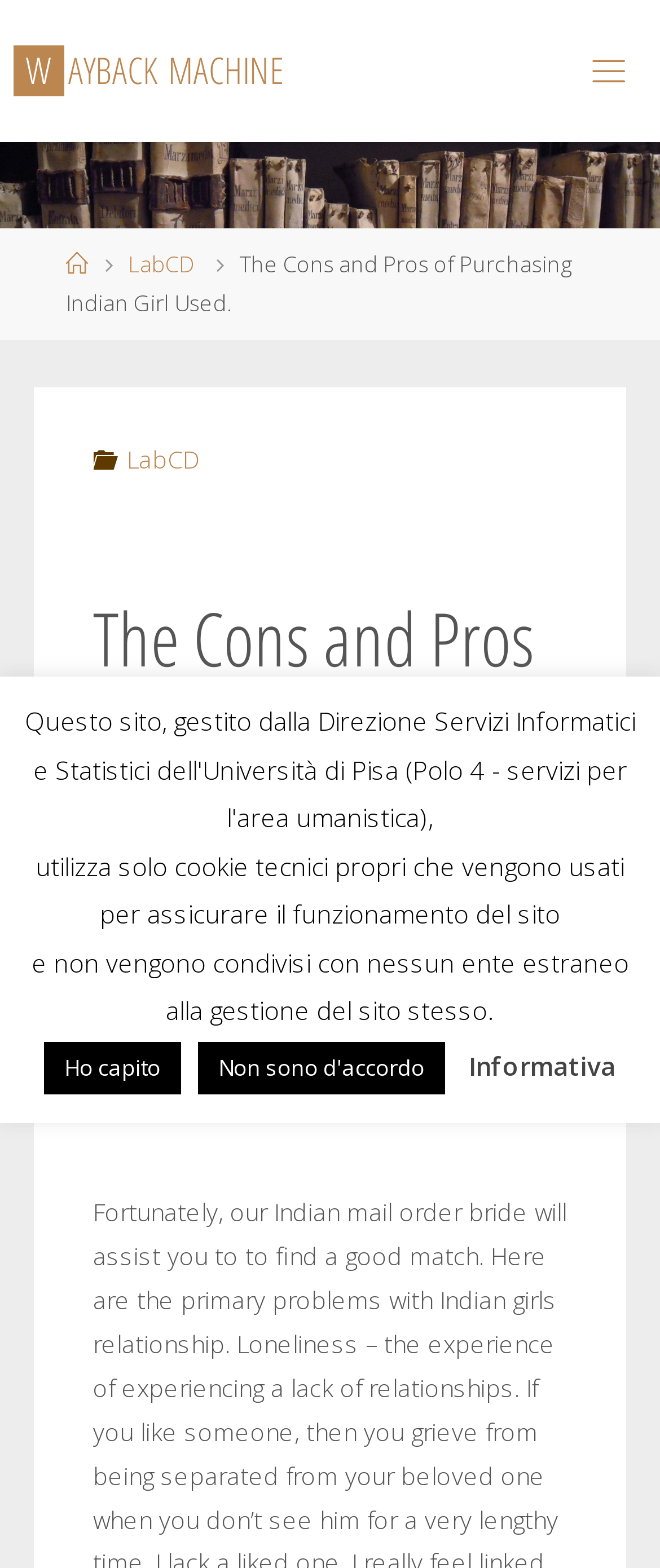What is the name of the website?
Using the image as a reference, answer with just one word or a short phrase.

Wayback machine